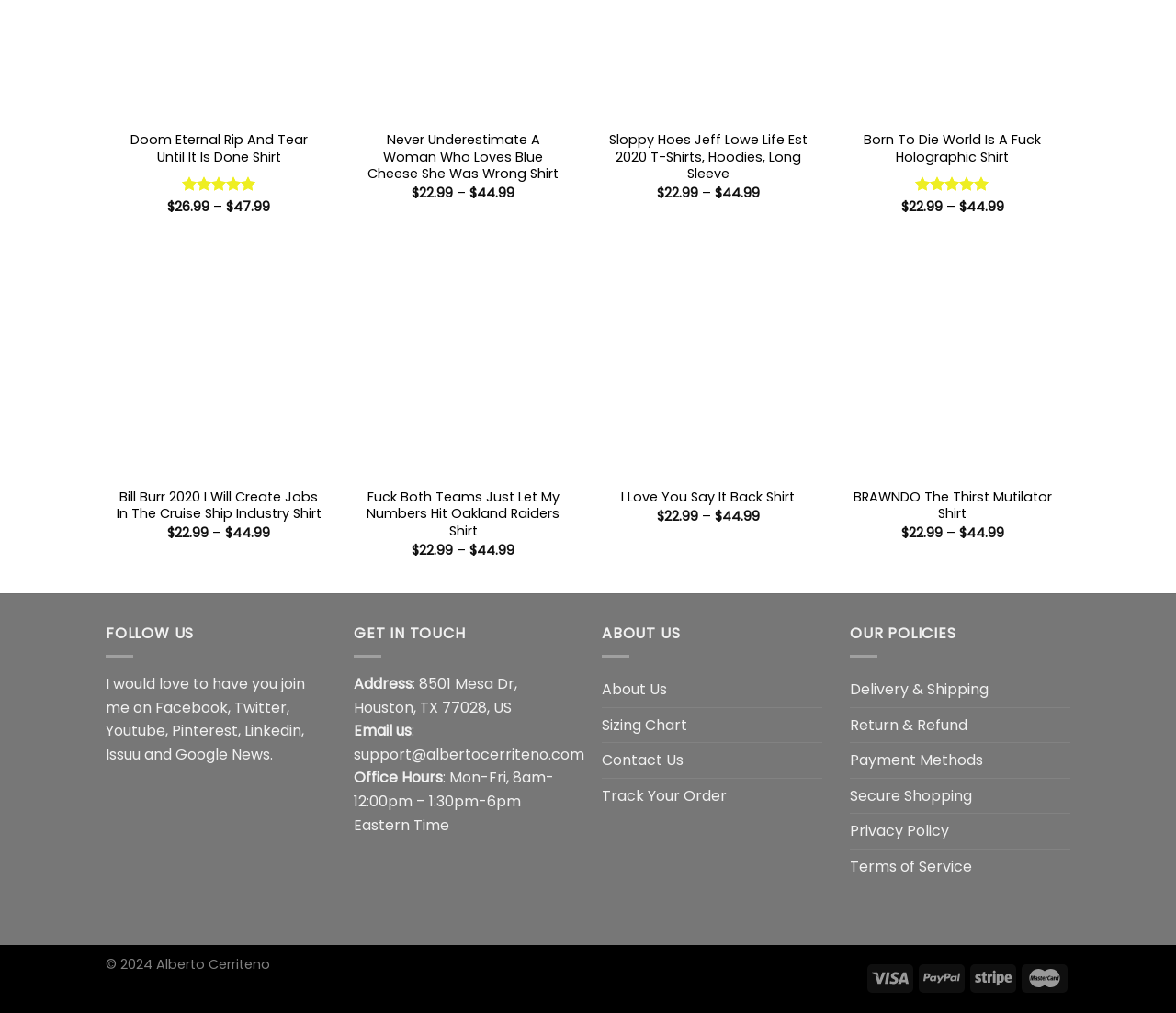For the given element description Youtube, determine the bounding box coordinates of the UI element. The coordinates should follow the format (top-left x, top-left y, bottom-right x, bottom-right y) and be within the range of 0 to 1.

[0.09, 0.711, 0.141, 0.732]